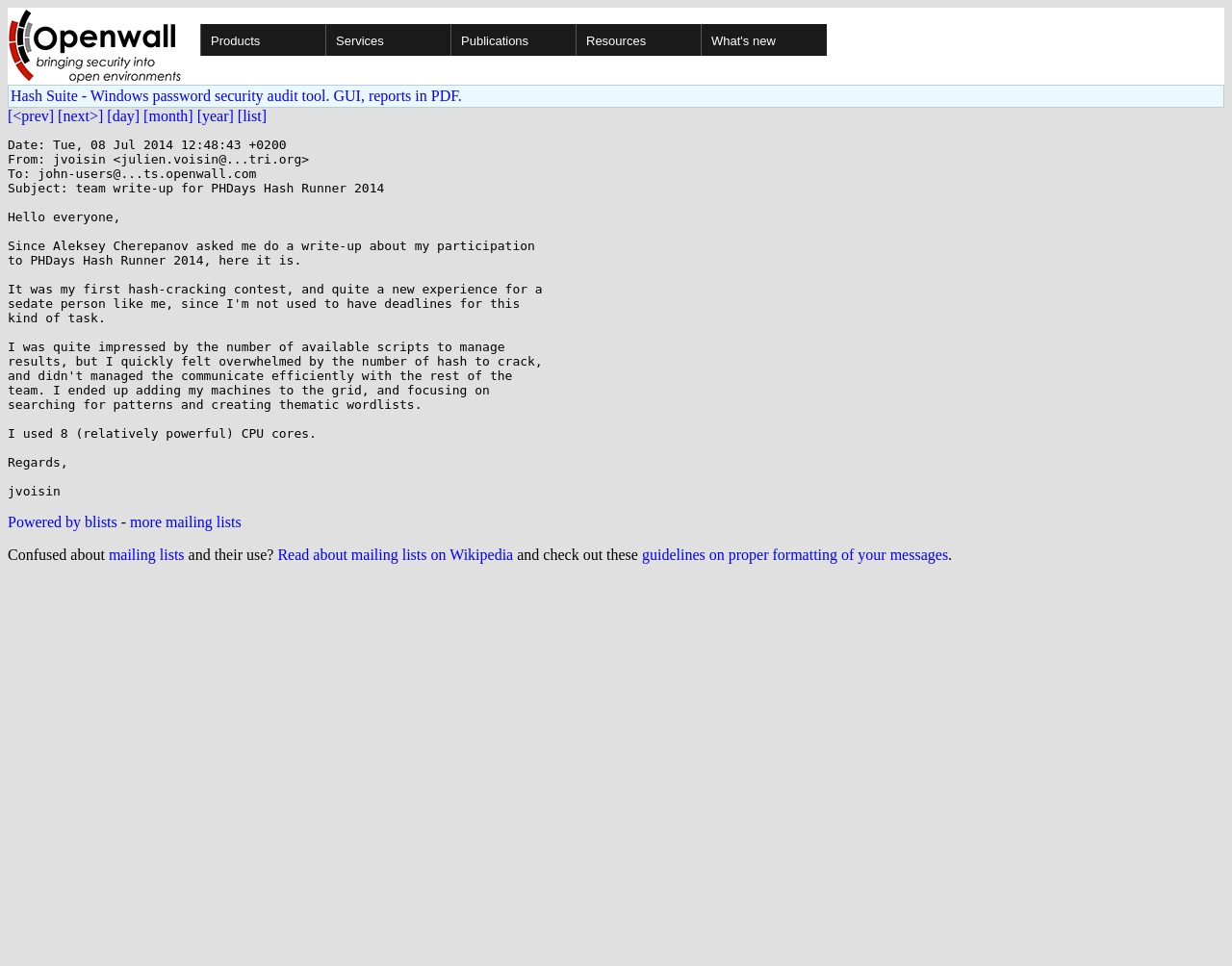Detail the various sections and features of the webpage.

The webpage appears to be a team write-up for PHDays Hash Runner 2014, with a focus on Openwall and its related products and services. At the top of the page, there is an image of the Openwall logo, accompanied by a navigation menu with links to "Products", "Services", "Publications", "Resources", and "What's new".

Below the navigation menu, there is a section that describes Hash Suite, a Windows password security audit tool with a GUI and PDF reports. This section is divided into two columns, with the text "Hash Suite - Windows password security audit tool. GUI, reports in PDF." appearing in both columns.

On the left side of the page, there are several links to navigate through the content, including "[<prev]", "[next>]", "[day]", "[month]", "[year]", and "[list]". These links are positioned vertically, with "[<prev]" at the top and "[list]" at the bottom.

At the bottom of the page, there are several links and text sections. The text "Powered by blists" is accompanied by a link to "more mailing lists". There is also a section that provides information about mailing lists, with links to "mailing lists" and "guidelines on proper formatting of your messages". This section is concluded with a link to "Read about mailing lists on Wikipedia".